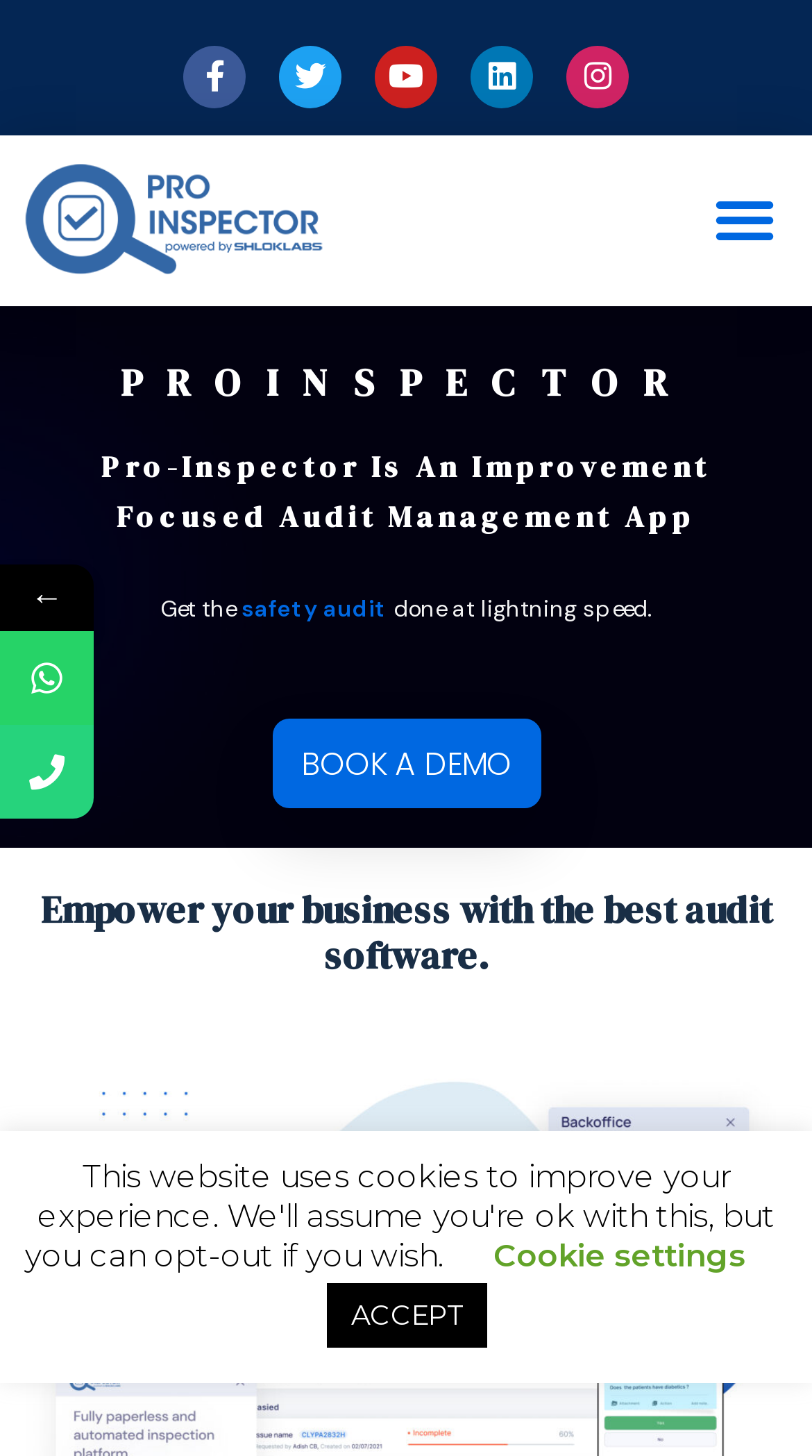Generate a thorough caption that explains the contents of the webpage.

The webpage is about Pro-Inspector, a safety audit and inspection management software provider. At the top left corner, there is a logo of Pro-Inspector, accompanied by social media links to Facebook, Twitter, Youtube, Linkedin, and Instagram. 

Below the logo, there is a menu toggle button on the right side. When expanded, it reveals the company name "PROINSPECTOR" and a brief description of the software, stating that it is an improvement-focused audit management app. 

Further down, there is a promotional text that encourages users to get a safety audit done quickly, with a link to "safety audit" and a call-to-action button to "BOOK A DEMO". 

The main heading of the page is "Empower your business with the best audit software", located near the middle of the page. 

At the bottom of the page, there are two buttons: "Cookie settings" and "ACCEPT", likely related to cookie consent. On the left side, there are two arrow icons, possibly used for navigation, and two links with icons, which may represent additional features or services.